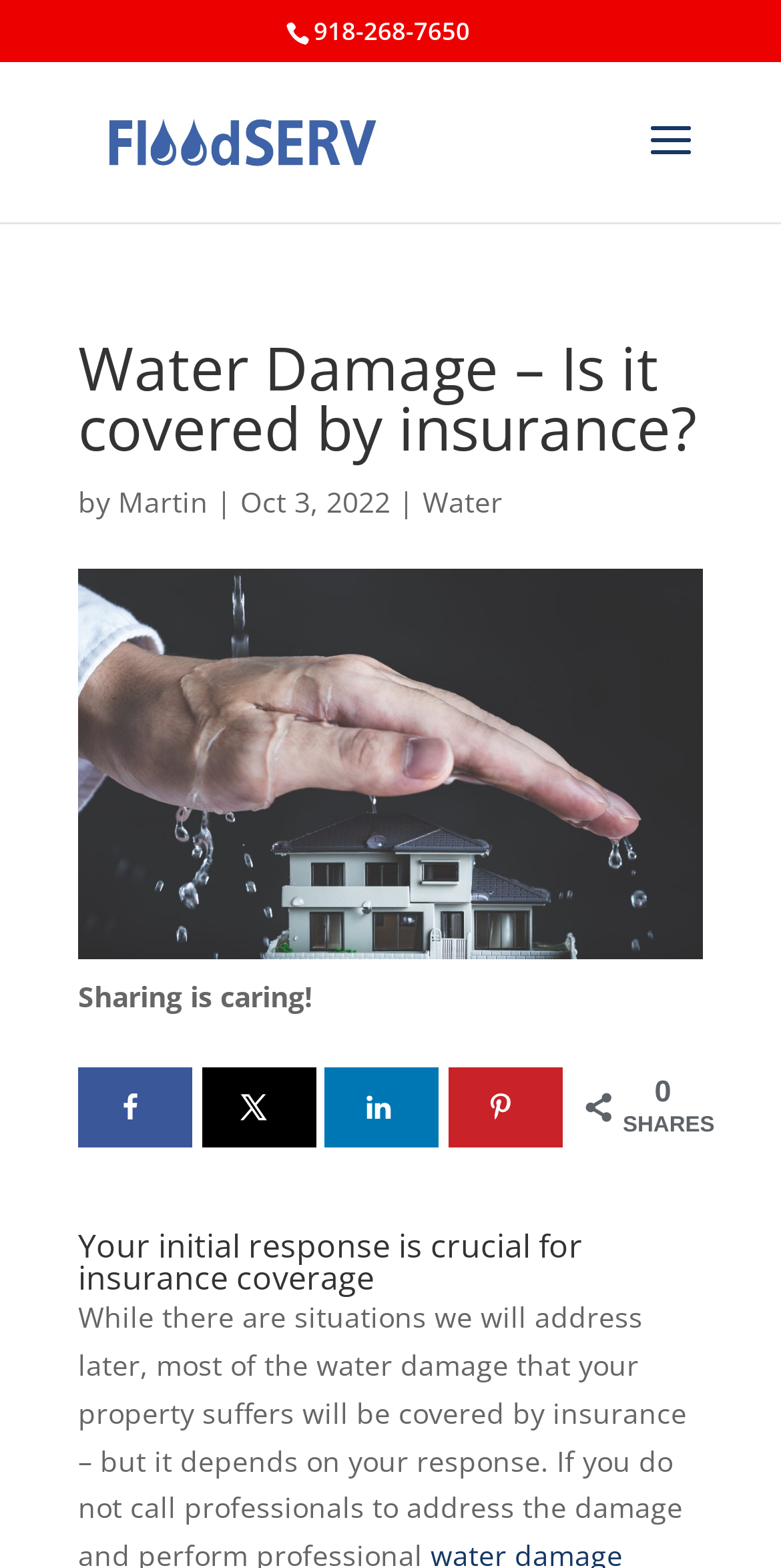Determine the bounding box coordinates (top-left x, top-left y, bottom-right x, bottom-right y) of the UI element described in the following text: Pinterest

[0.575, 0.681, 0.72, 0.732]